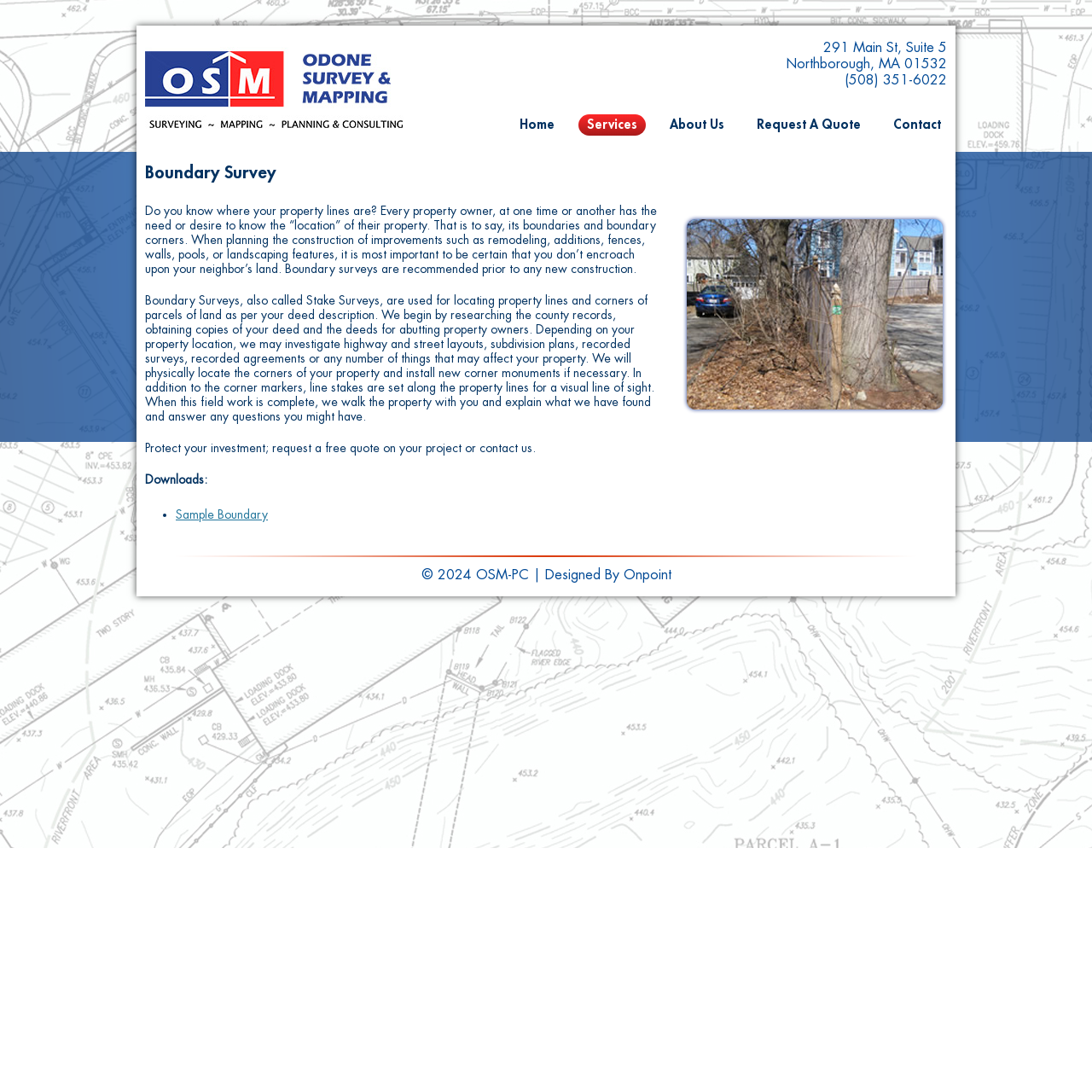What is the address of OSM-PC?
Please provide a detailed answer to the question.

I found the address by looking at the static text elements at the top of the webpage, which provide the street address, suite number, city, state, and zip code.